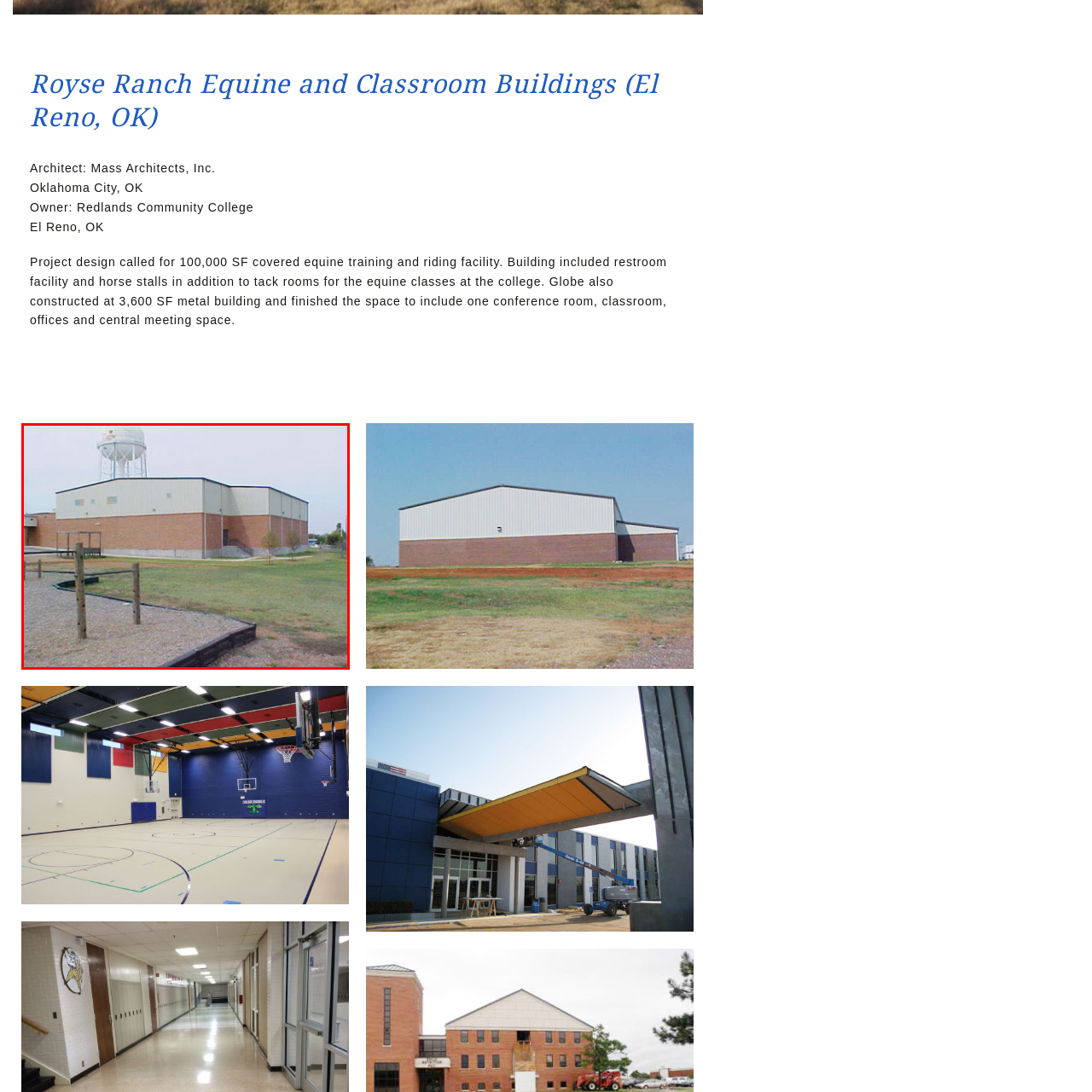View the image surrounded by the red border, What is the purpose of the gymnasium addition?
 Answer using a single word or phrase.

Enhance physical education and community activities